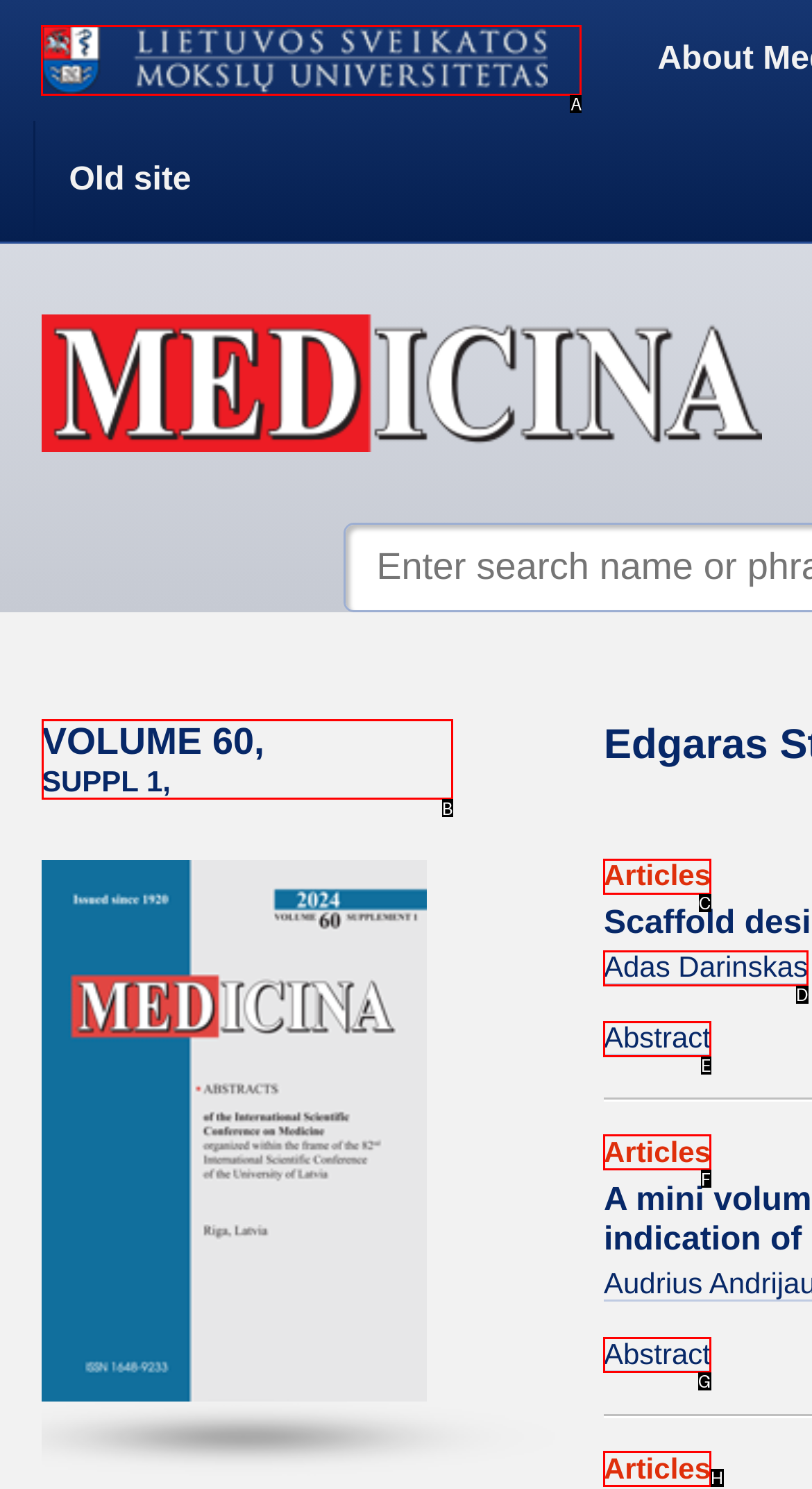Identify which lettered option to click to carry out the task: visit Lithuanian University of Health Sciences website. Provide the letter as your answer.

A